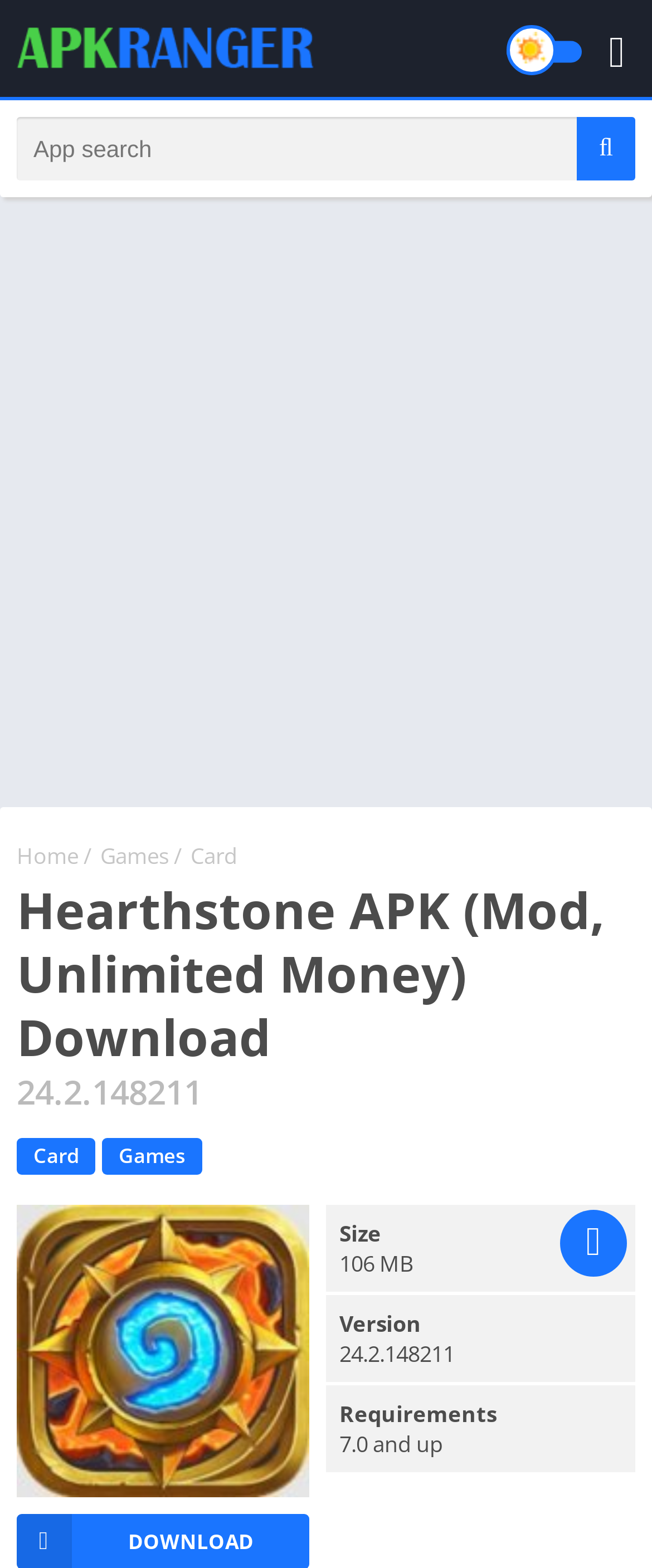Can you specify the bounding box coordinates of the area that needs to be clicked to fulfill the following instruction: "Go to the Home page"?

[0.026, 0.536, 0.121, 0.555]